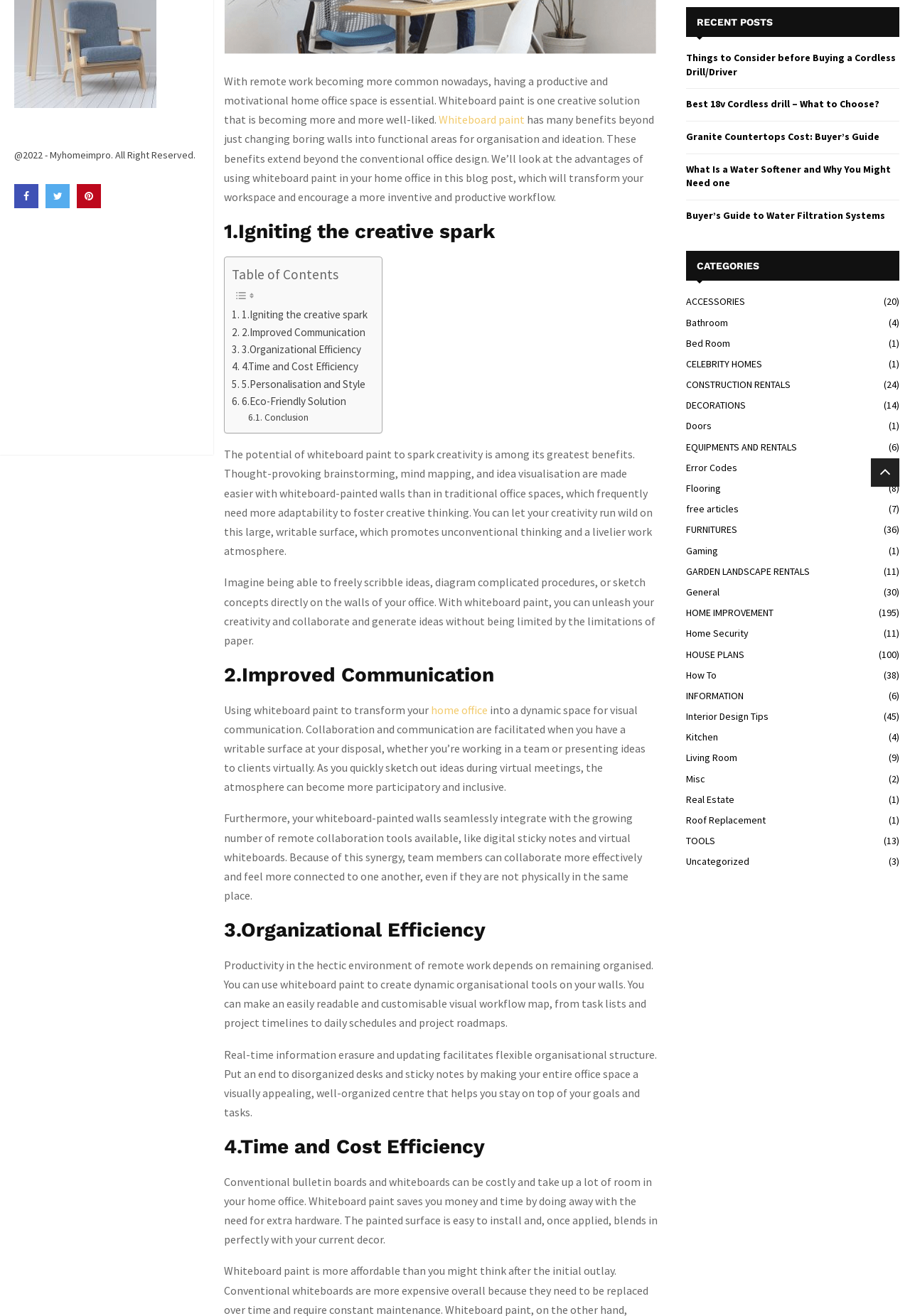Using the format (top-left x, top-left y, bottom-right x, bottom-right y), provide the bounding box coordinates for the described UI element. All values should be floating point numbers between 0 and 1: Granite Countertops Cost: Buyer’s Guide

[0.754, 0.099, 0.966, 0.109]